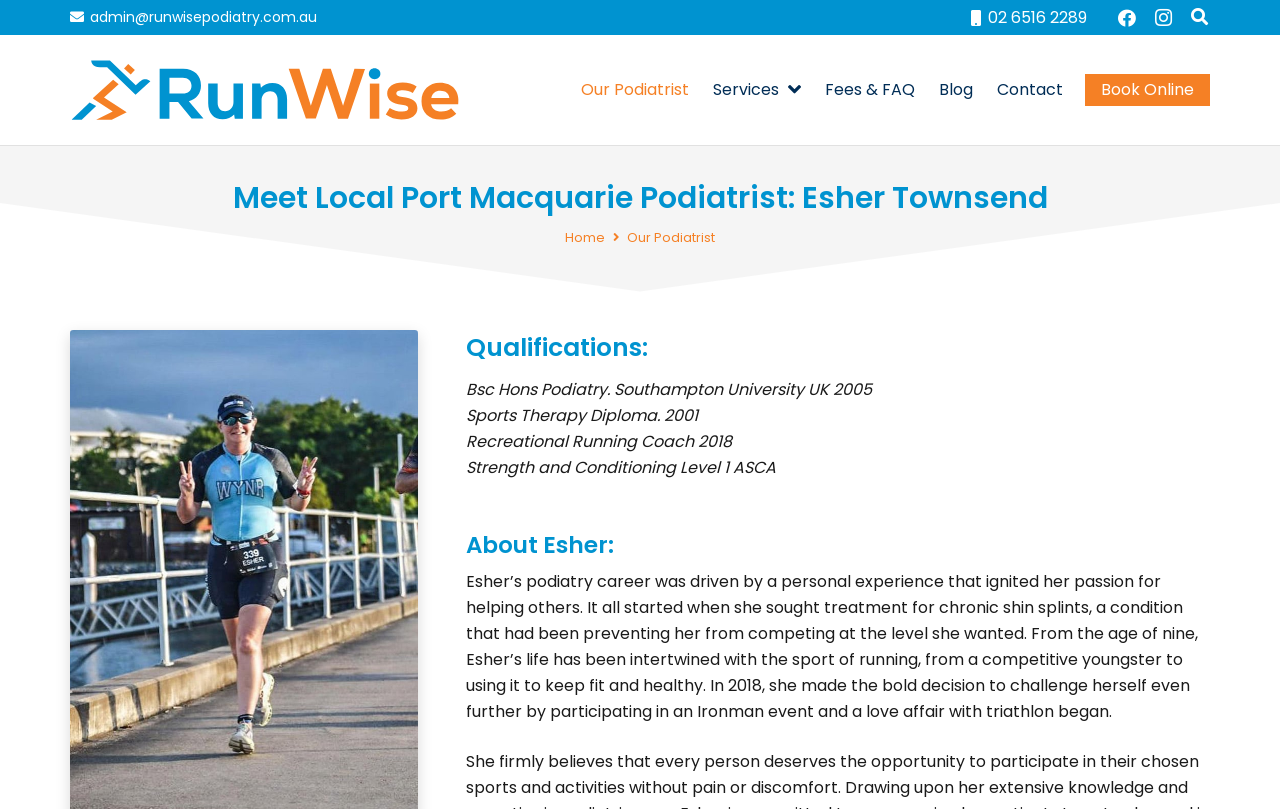Can you determine the main header of this webpage?

Meet Local Port Macquarie Podiatrist: Esher Townsend